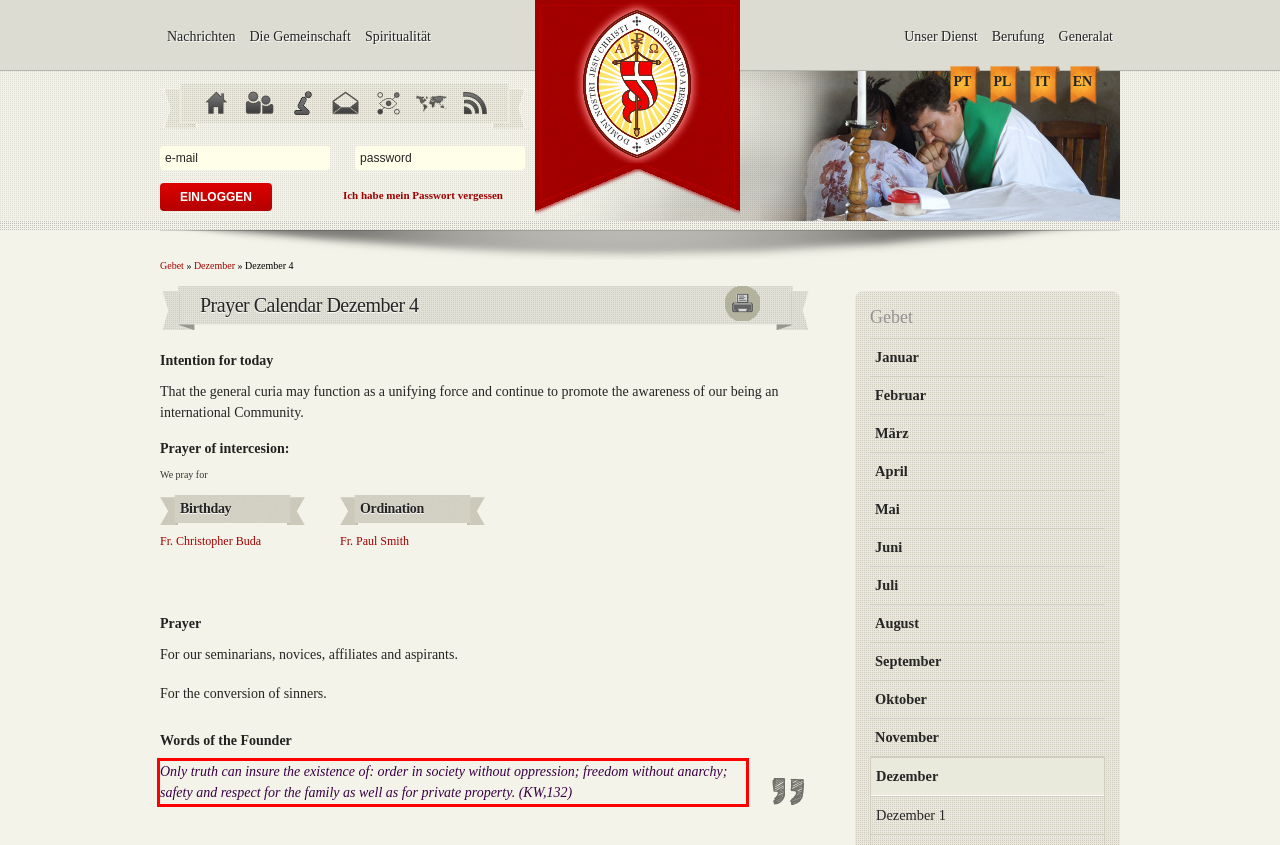You are provided with a webpage screenshot that includes a red rectangle bounding box. Extract the text content from within the bounding box using OCR.

Only truth can insure the existence of: order in society without oppression; freedom without anarchy; safety and respect for the family as well as for private property. (KW,132)